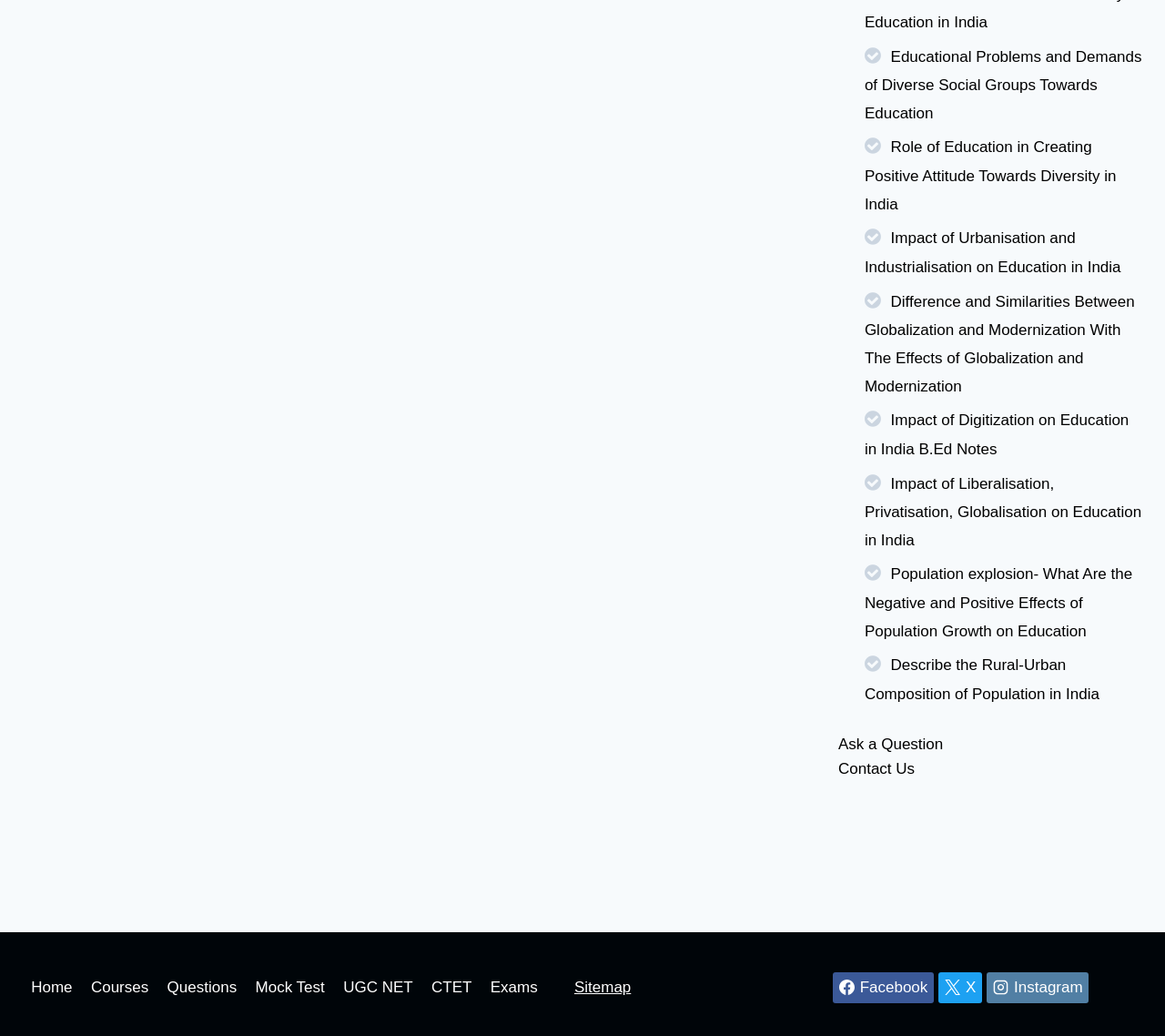Please specify the bounding box coordinates for the clickable region that will help you carry out the instruction: "Check 'Facebook'".

[0.715, 0.938, 0.802, 0.968]